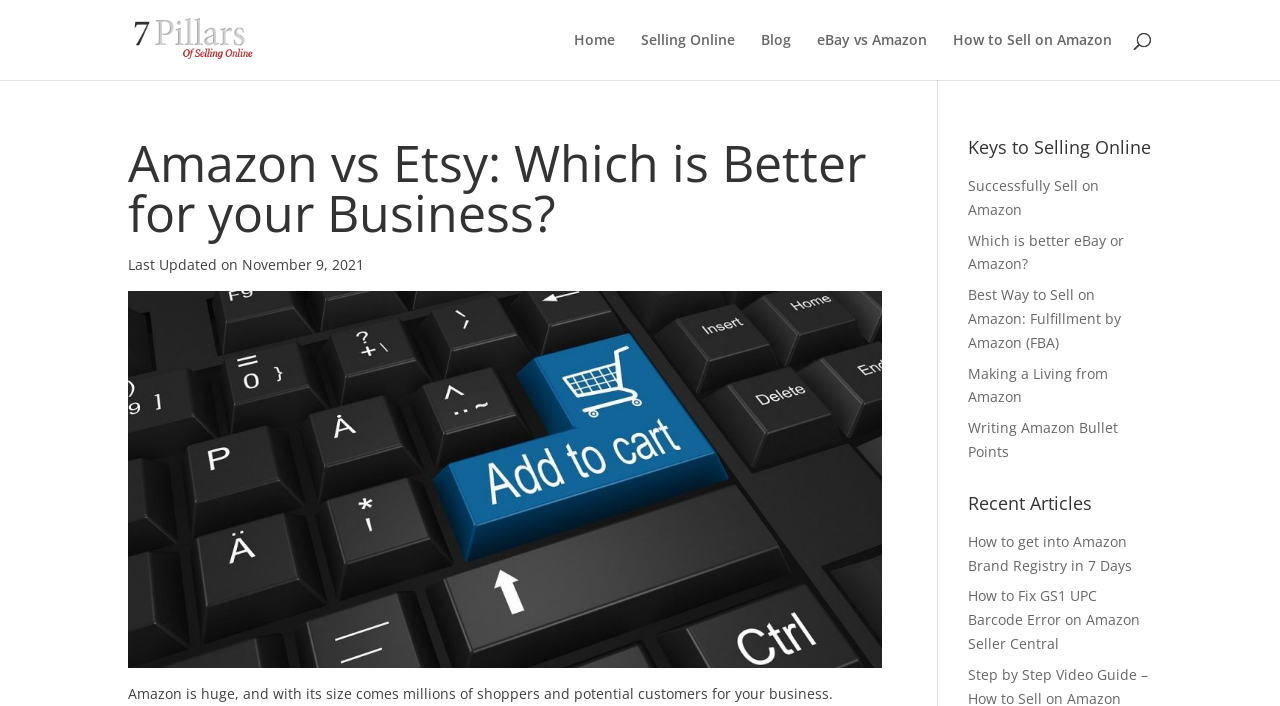Please provide the bounding box coordinates for the element that needs to be clicked to perform the instruction: "Read 'Amazon vs Etsy: Which is Better for your Business?' article". The coordinates must consist of four float numbers between 0 and 1, formatted as [left, top, right, bottom].

[0.1, 0.195, 0.689, 0.351]